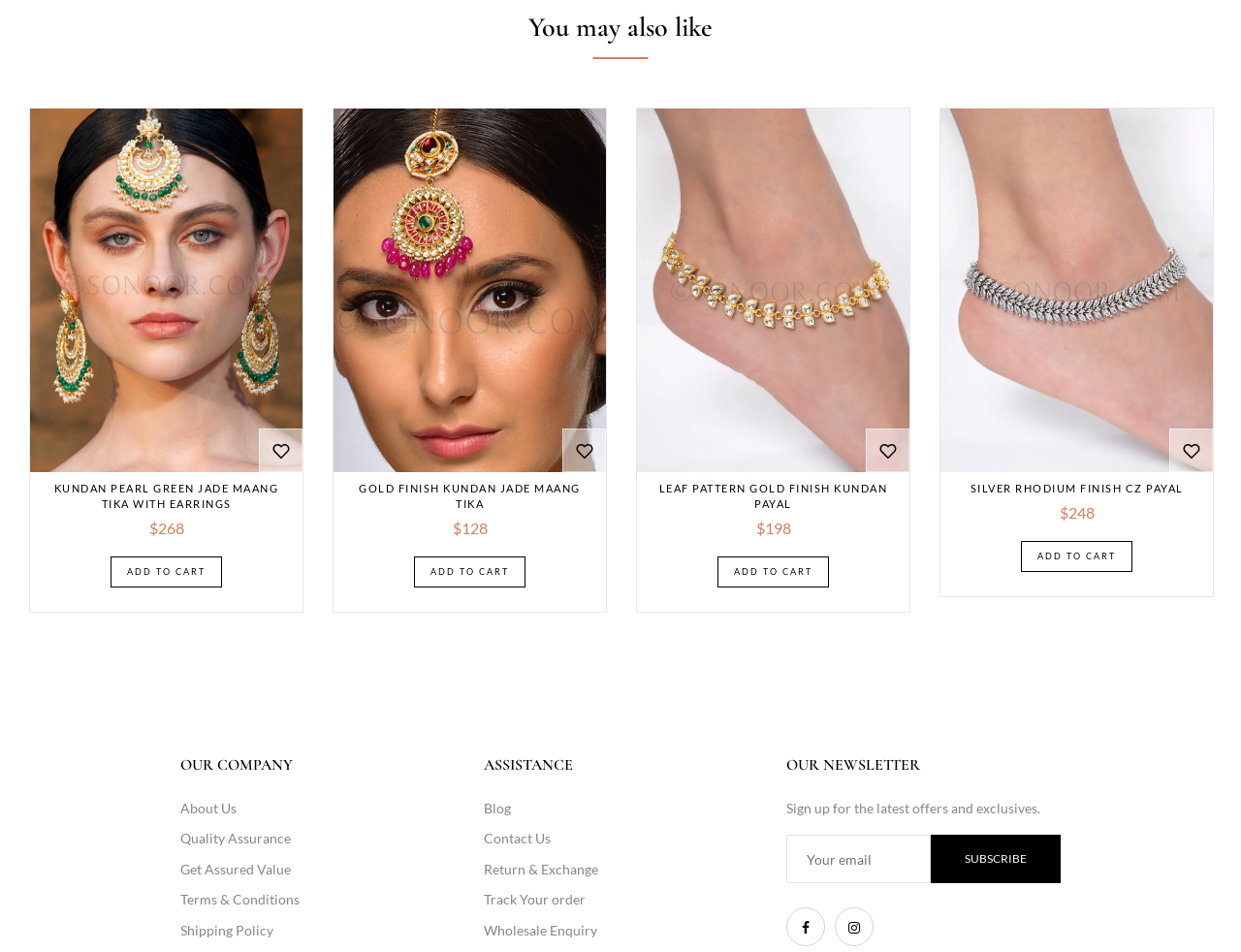What is the purpose of the textbox with the label 'Your email'?
Observe the image and answer the question with a one-word or short phrase response.

Subscribe to newsletter